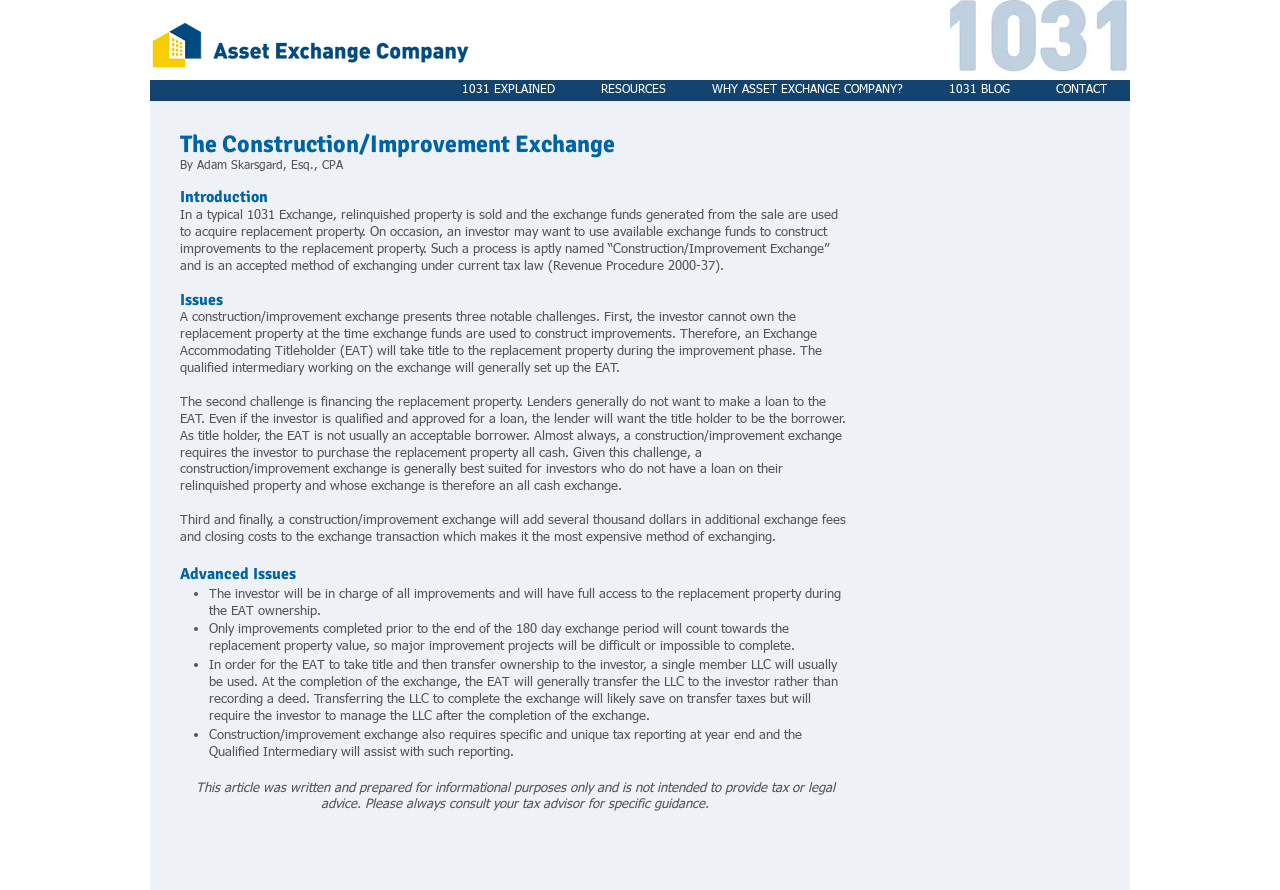What is the purpose of an Exchange Accommodating Titleholder (EAT)?
Provide a detailed and extensive answer to the question.

According to the webpage, an Exchange Accommodating Titleholder (EAT) is used to take title to the replacement property during the improvement phase, because the investor cannot own the replacement property at the time exchange funds are used to construct improvements.